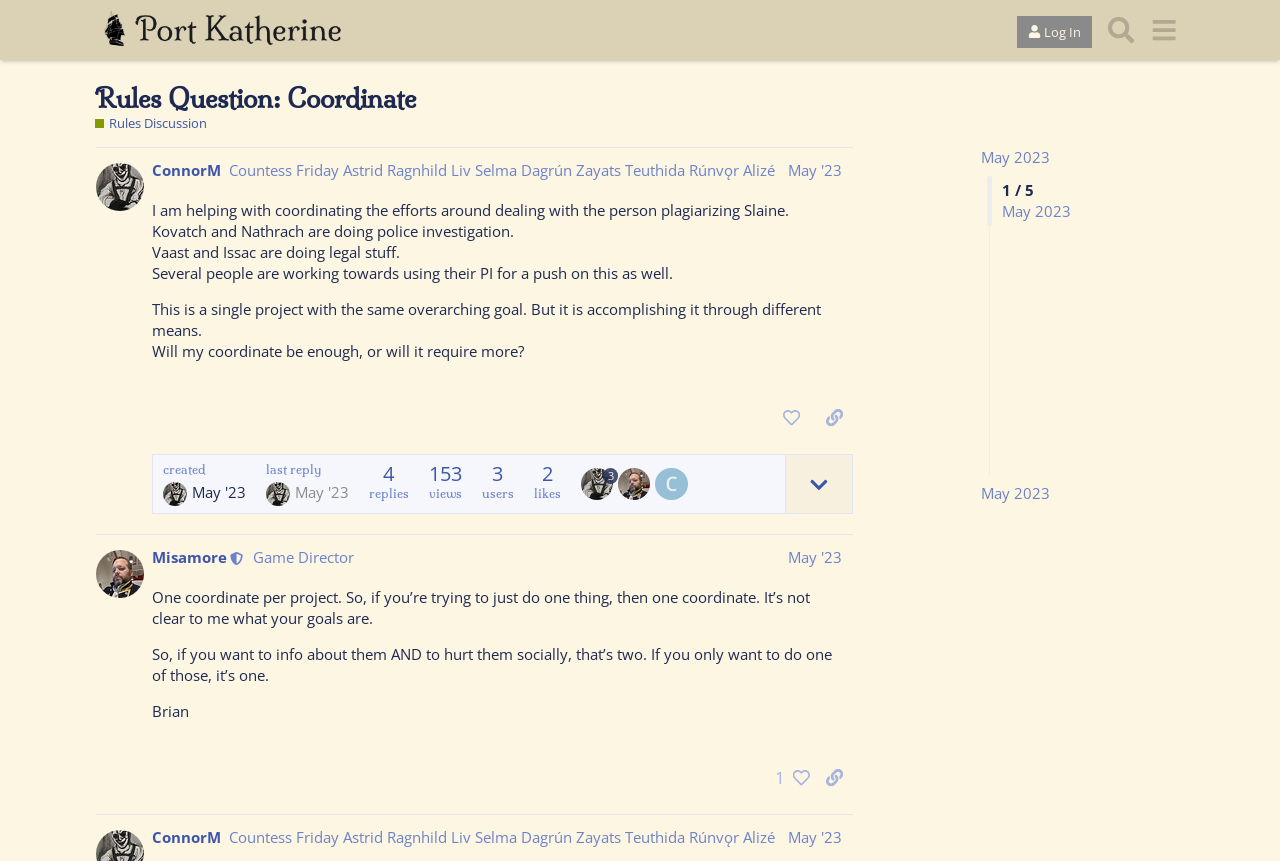Can you determine the bounding box coordinates of the area that needs to be clicked to fulfill the following instruction: "Click on 'Next Post'"?

None